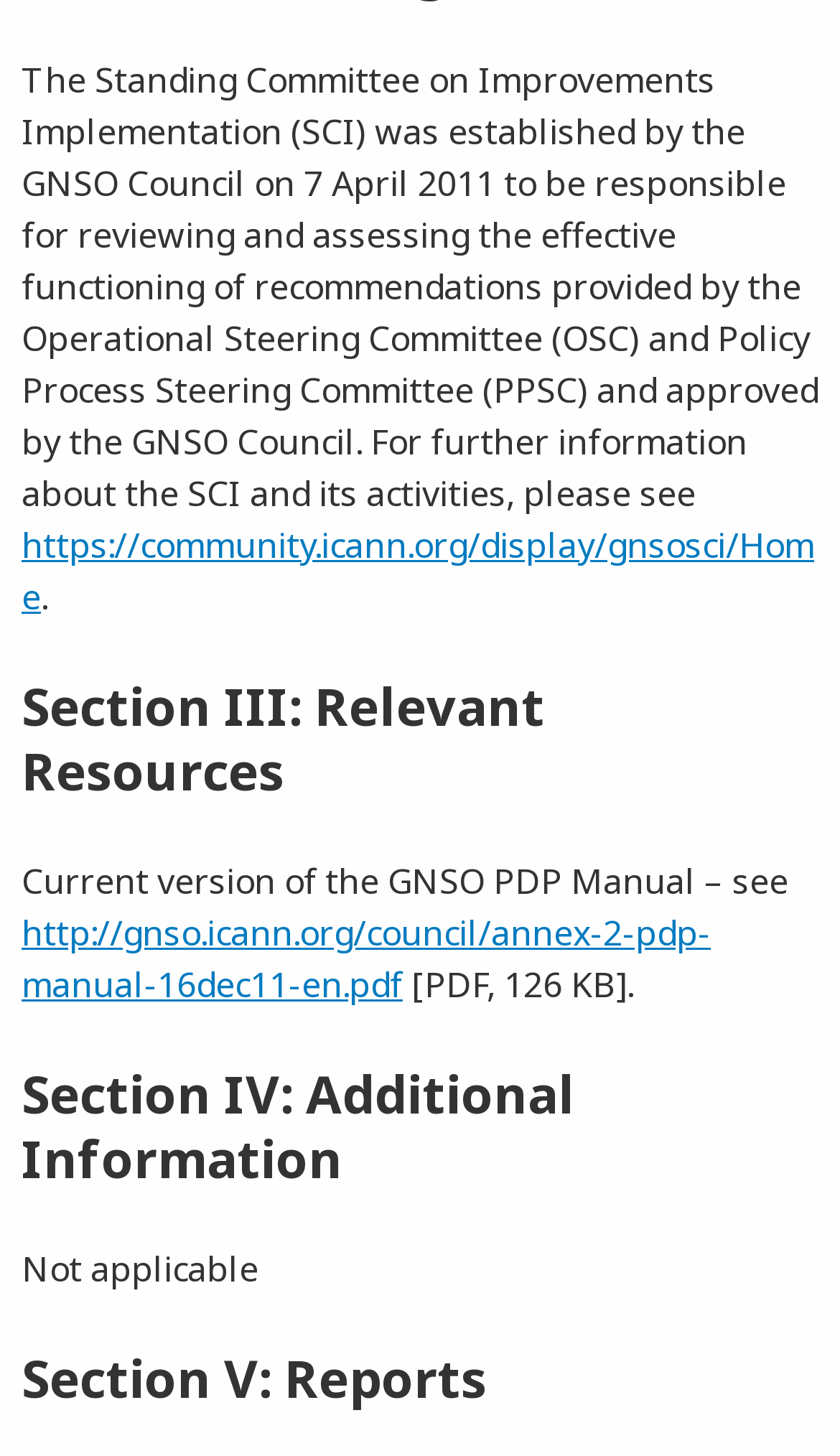Please find the bounding box for the UI element described by: "Soundcloud".

[0.544, 0.349, 0.646, 0.393]